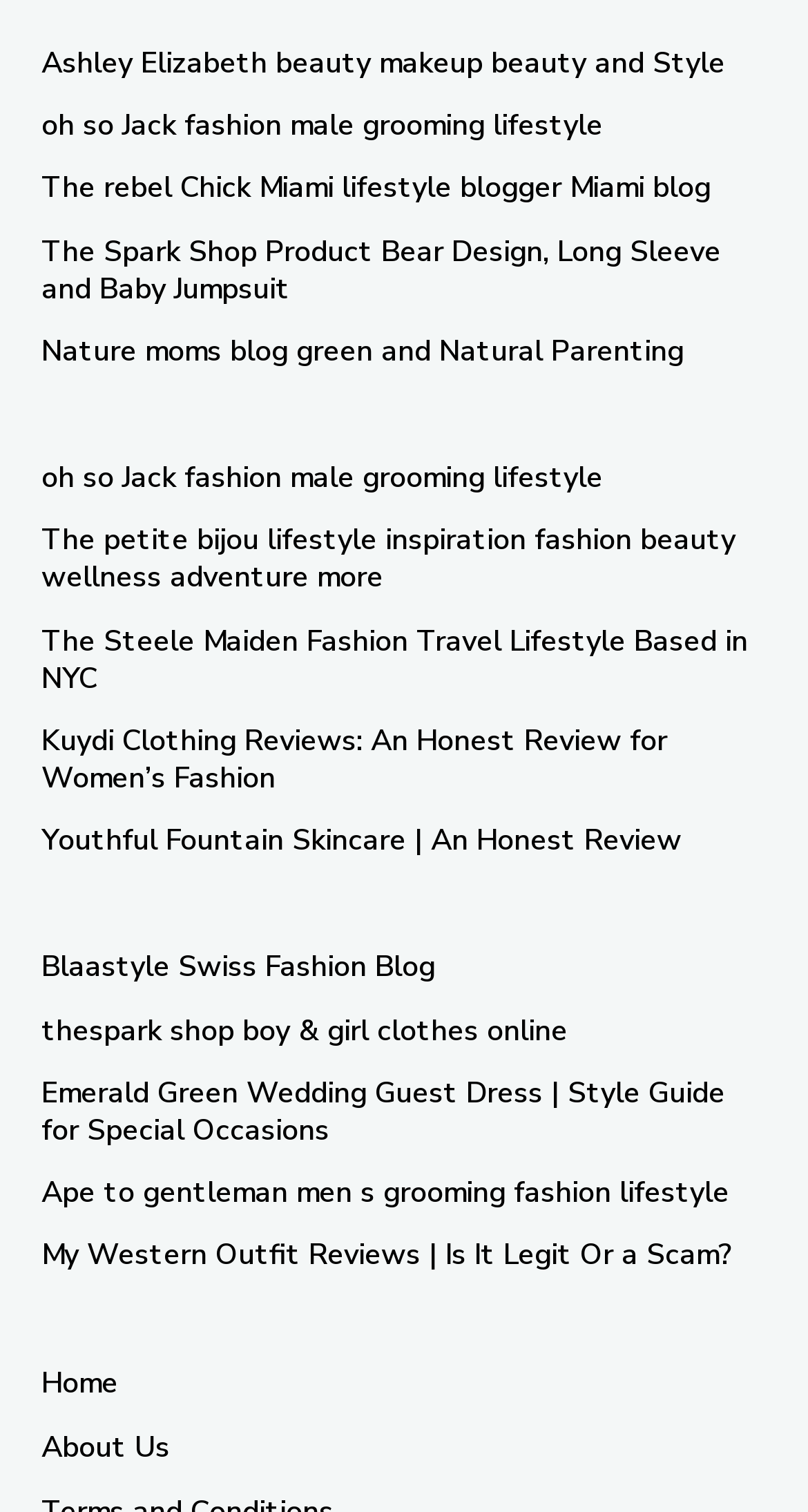Based on the element description Blaastyle Swiss Fashion Blog, identify the bounding box of the UI element in the given webpage screenshot. The coordinates should be in the format (top-left x, top-left y, bottom-right x, bottom-right y) and must be between 0 and 1.

[0.051, 0.627, 0.538, 0.653]